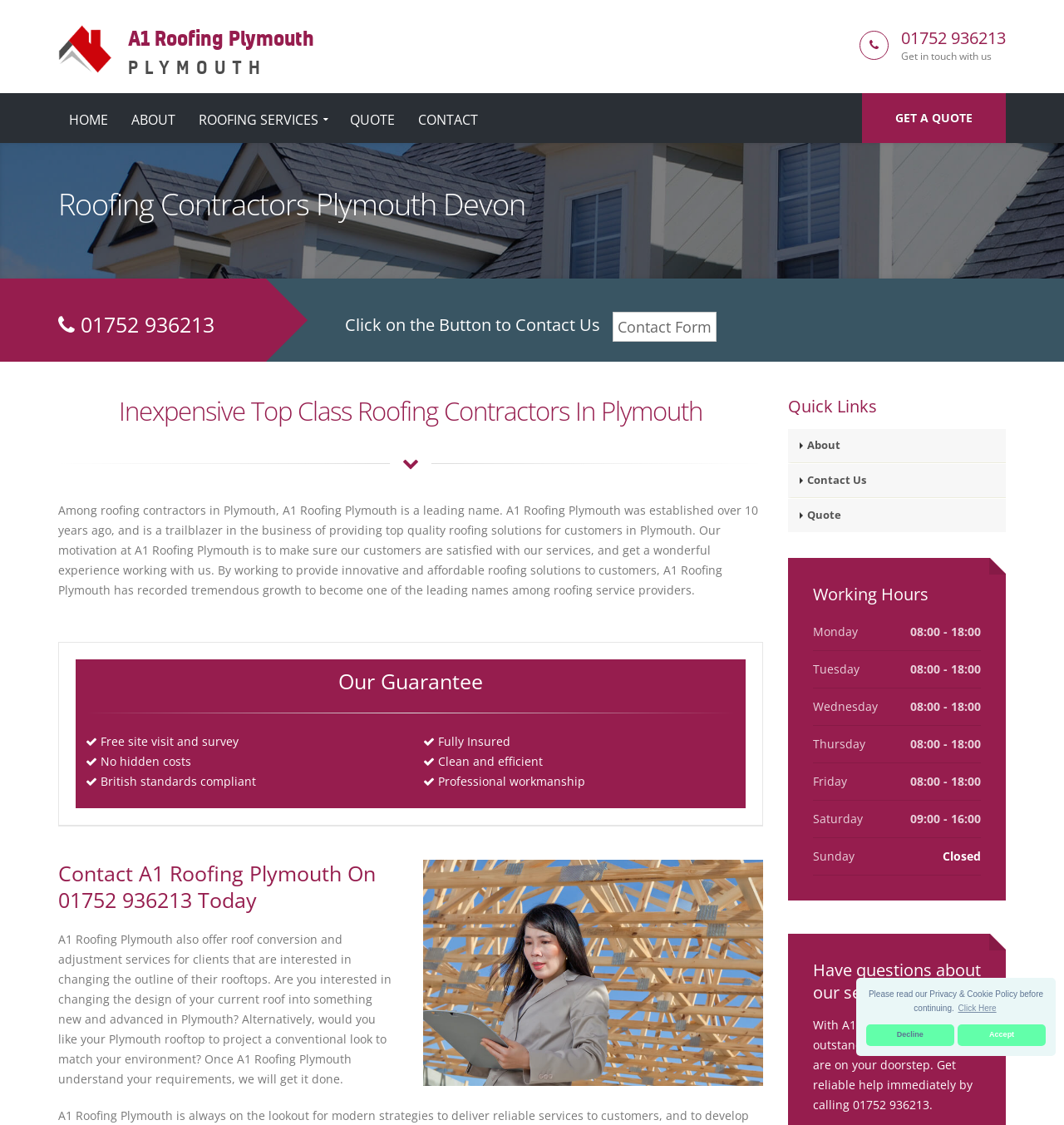Please determine the primary heading and provide its text.

Roofing Contractors Plymouth Devon